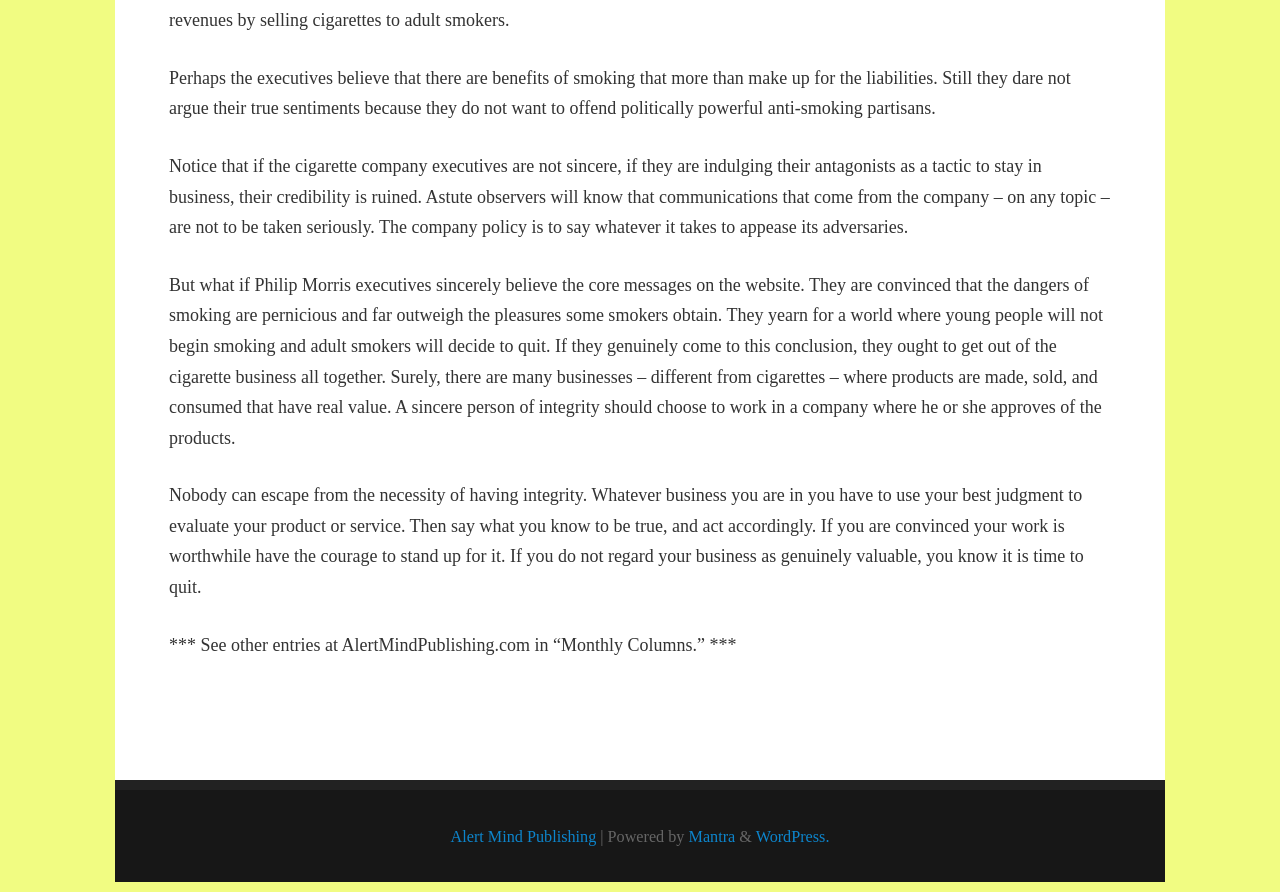What is the purpose of the text?
Please respond to the question with a detailed and thorough explanation.

The purpose of the text is to encourage individuals, especially business executives, to have integrity and be truthful in their actions and communications, rather than trying to appease others or hide their true intentions.